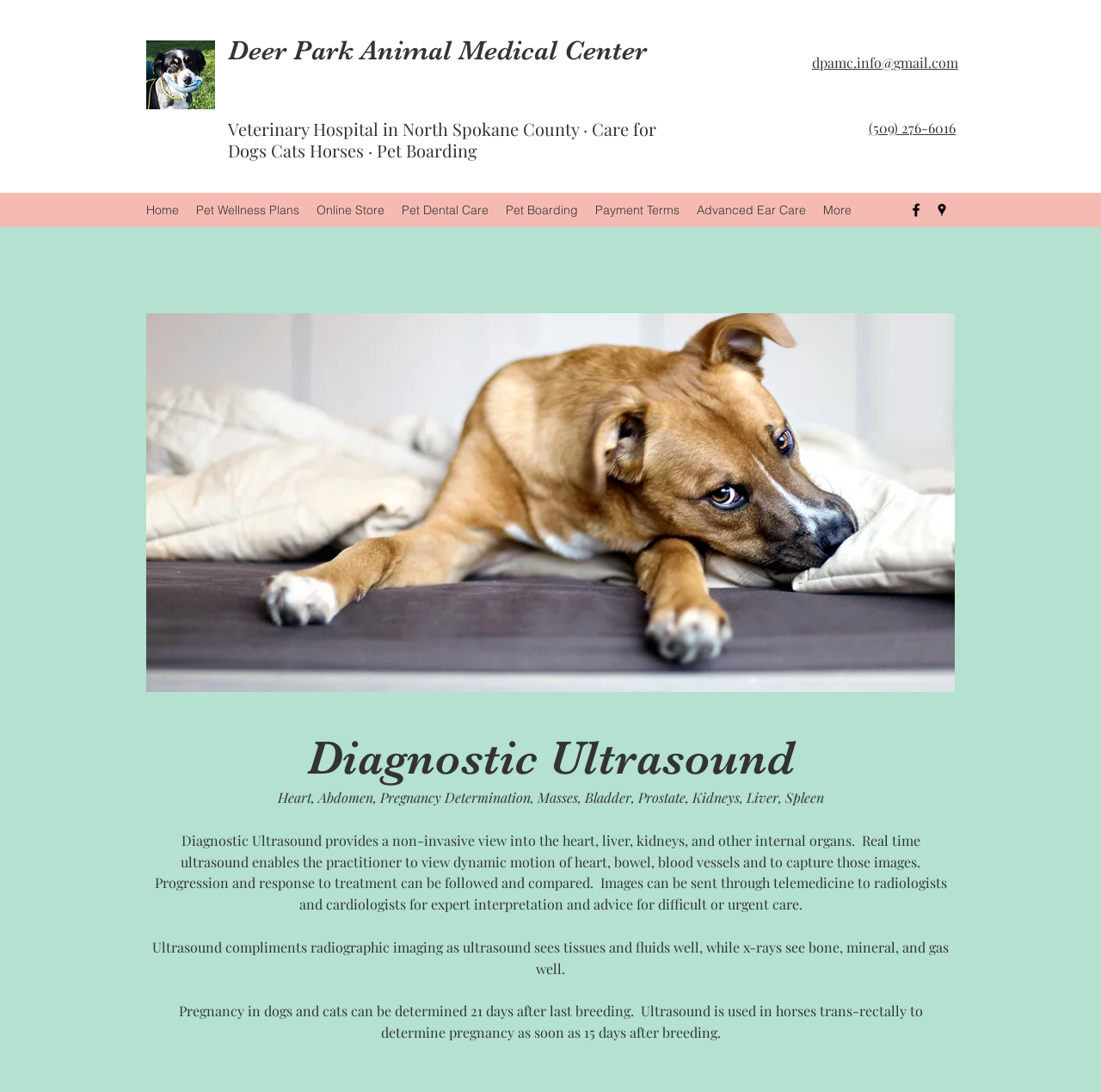Please identify the bounding box coordinates of the area I need to click to accomplish the following instruction: "Learn more about Diagnostic Ultrasound".

[0.133, 0.668, 0.867, 0.719]